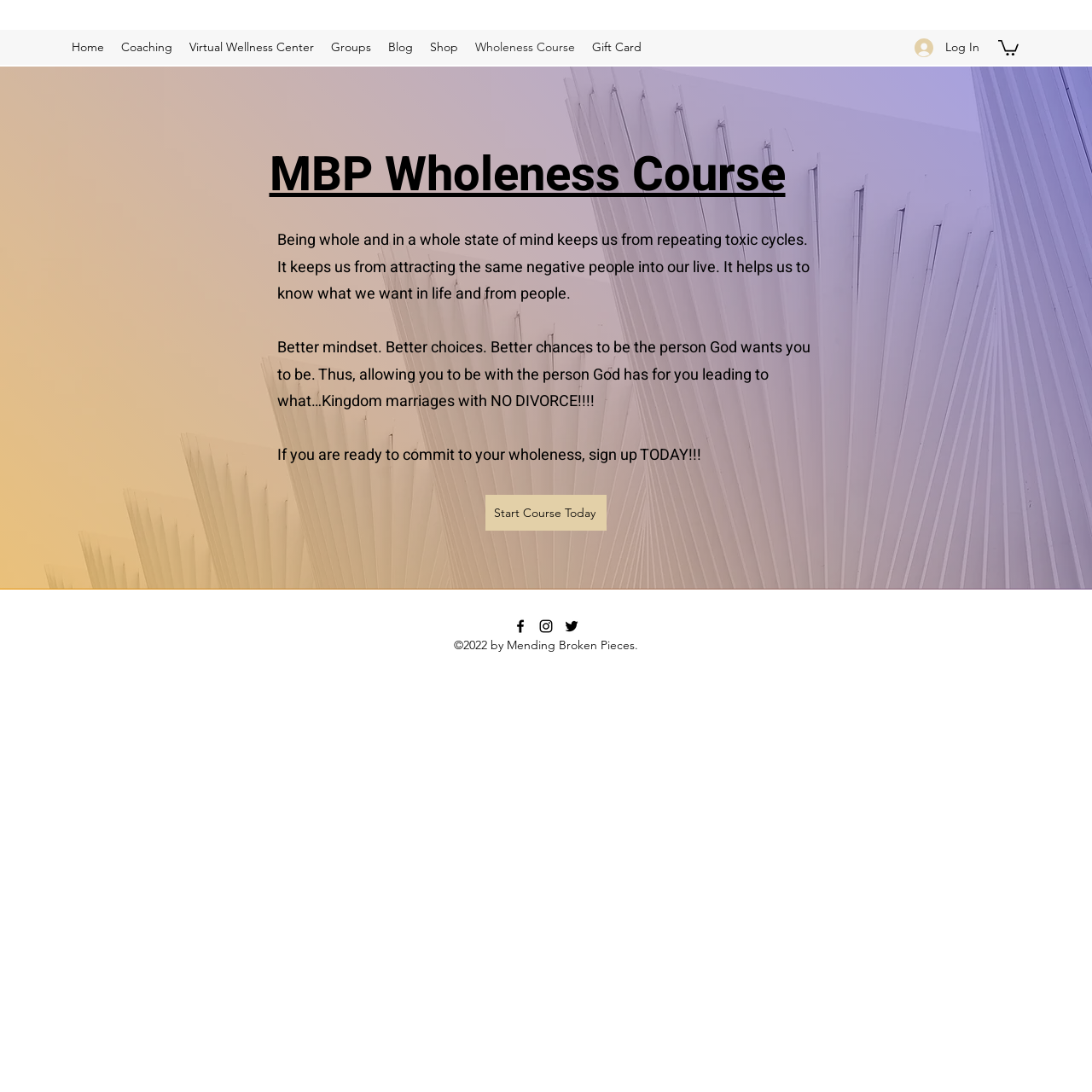Please locate the clickable area by providing the bounding box coordinates to follow this instruction: "Go to the Coaching page".

[0.103, 0.031, 0.166, 0.055]